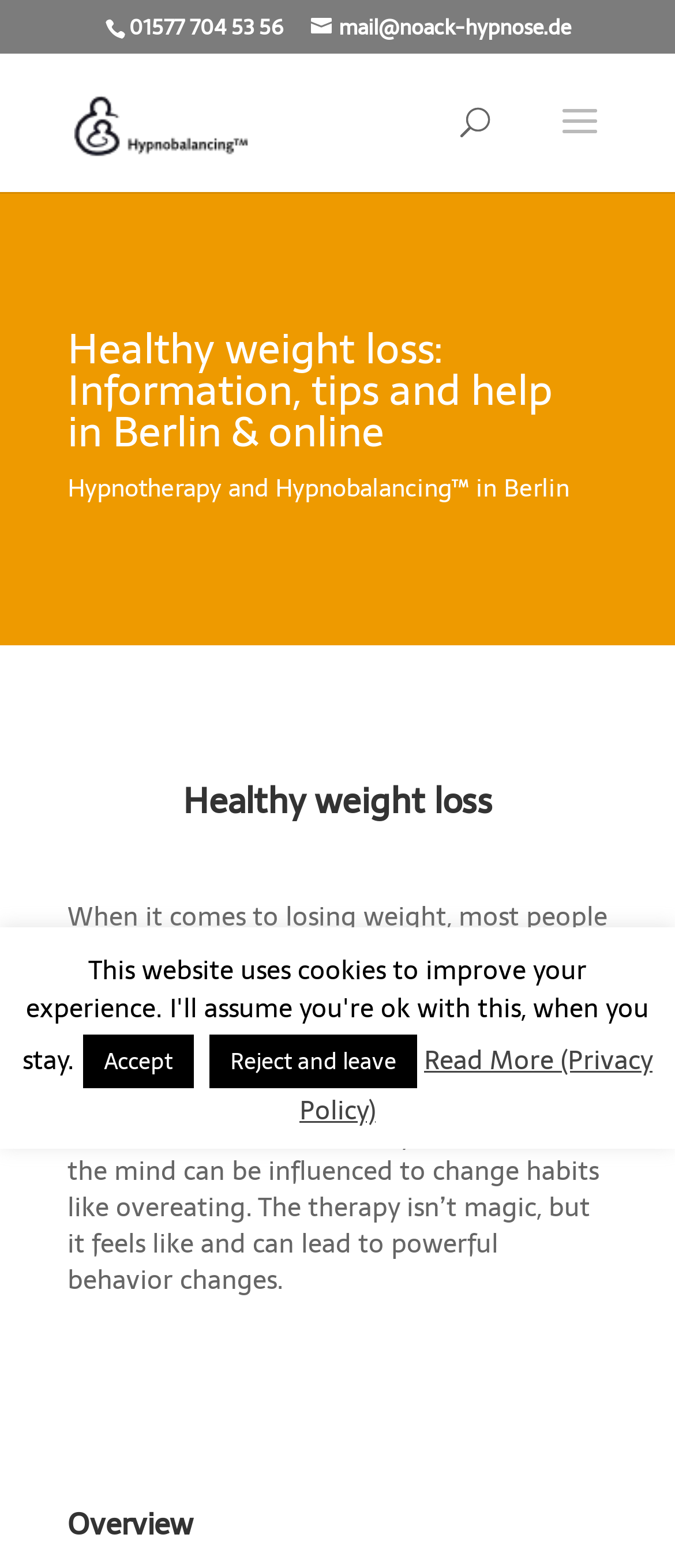What is the phone number on the webpage?
Please answer the question with a detailed and comprehensive explanation.

I found the phone number by looking at the StaticText element with the bounding box coordinates [0.191, 0.007, 0.419, 0.029], which contains the text '01577 704 53 56'.